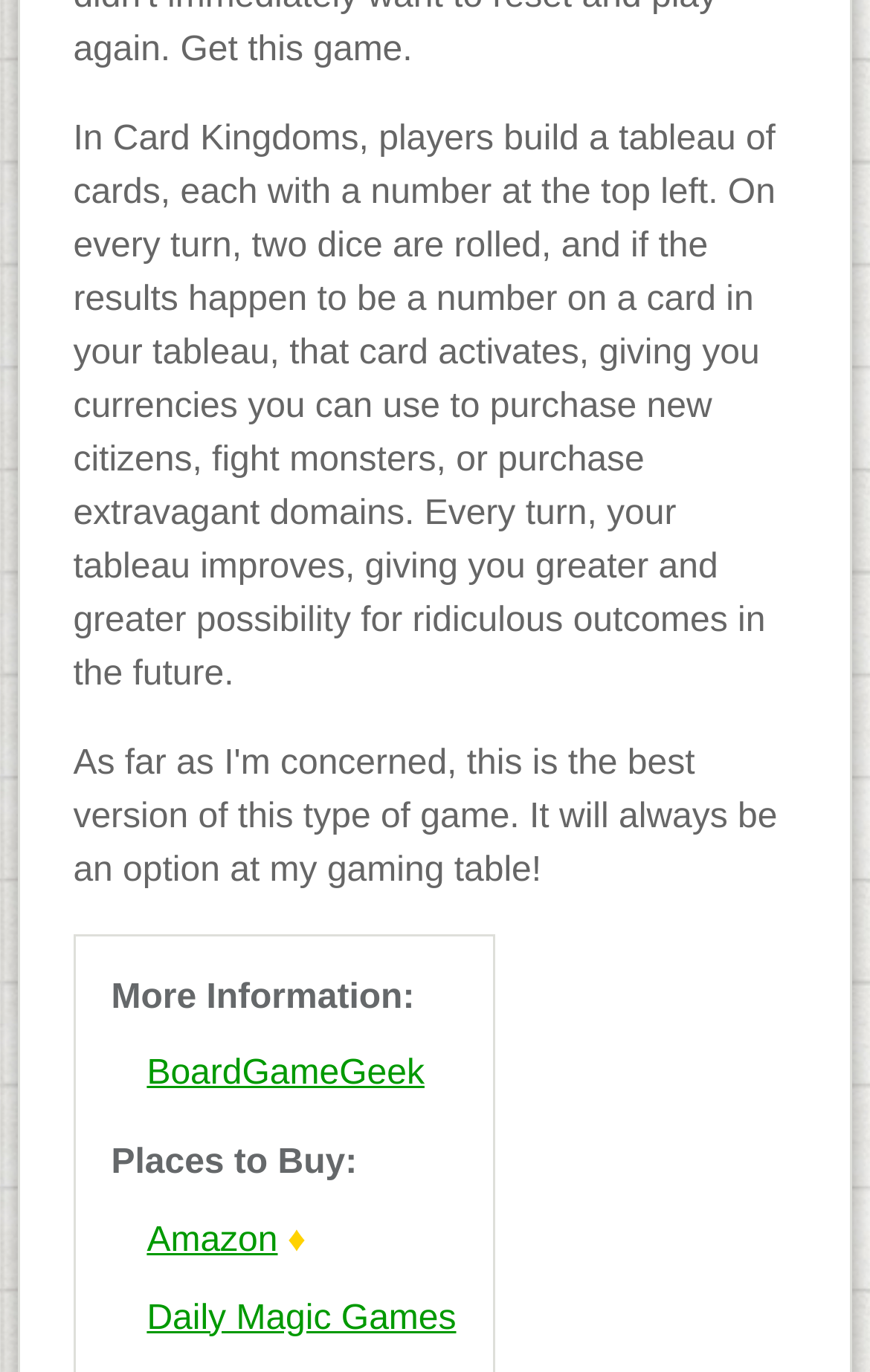Return the bounding box coordinates of the UI element that corresponds to this description: "Daily Magic Games". The coordinates must be given as four float numbers in the range of 0 and 1, [left, top, right, bottom].

[0.169, 0.947, 0.524, 0.974]